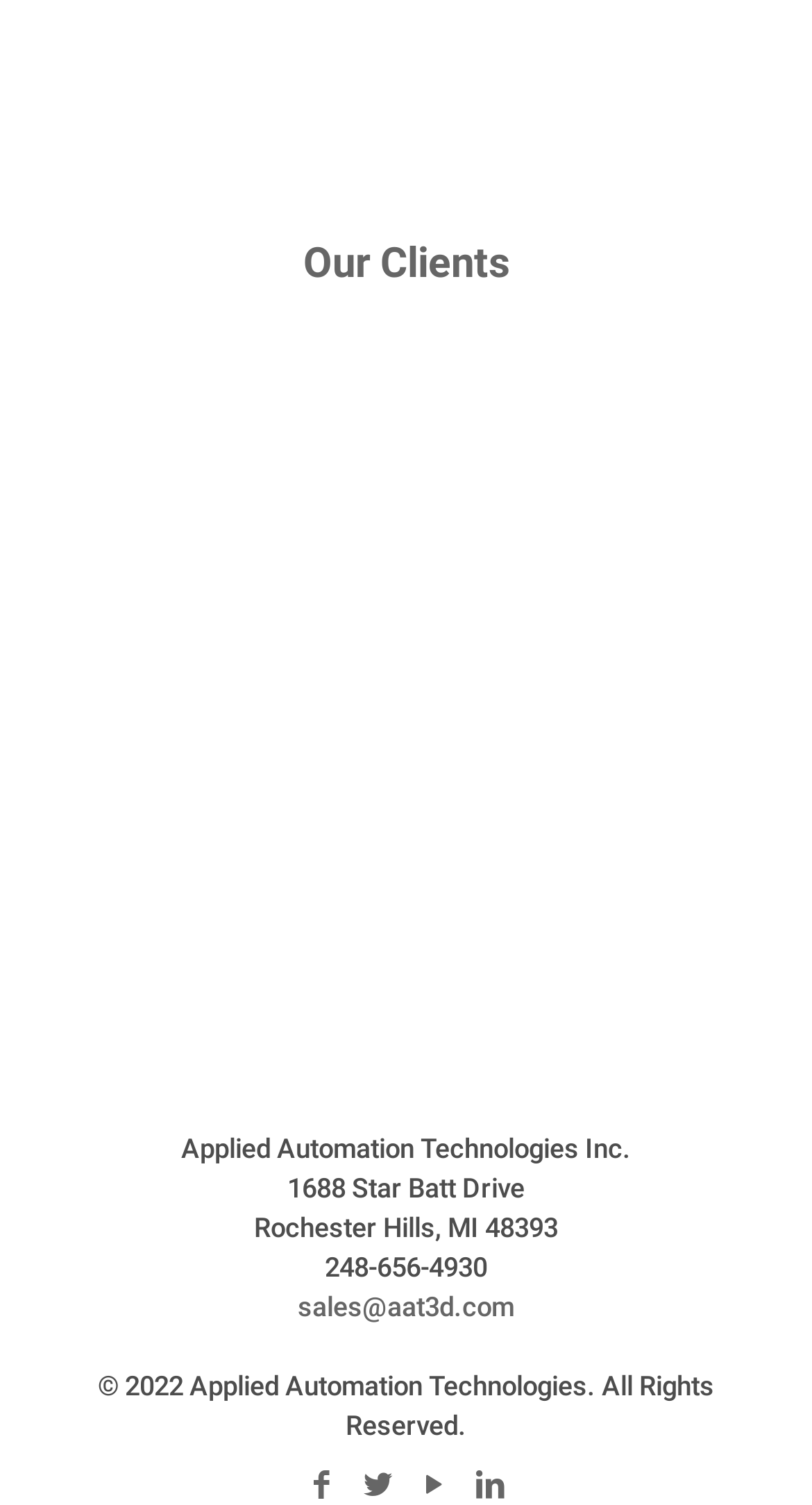What is the phone number of the company?
Based on the screenshot, answer the question with a single word or phrase.

248-656-4930